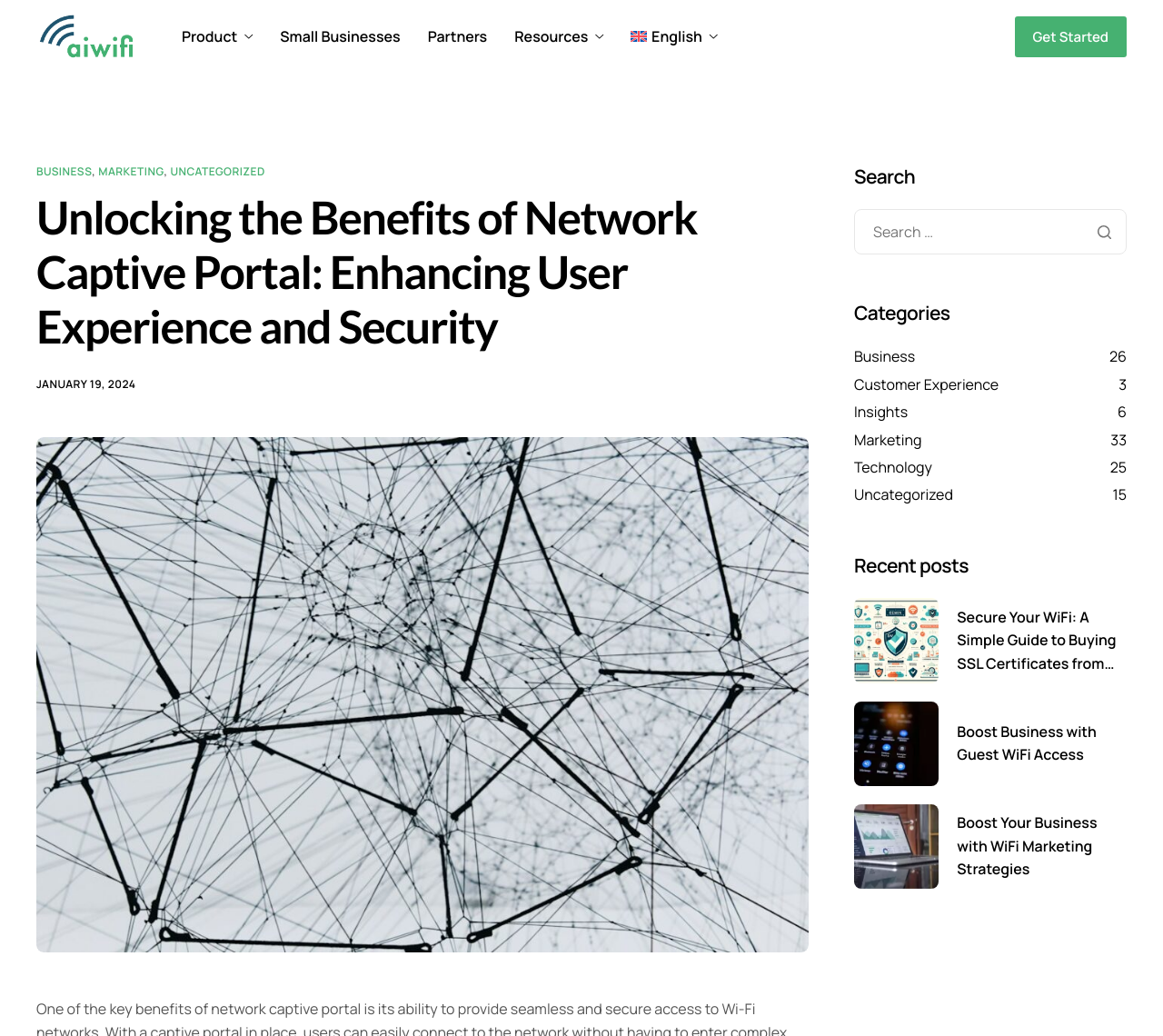Please identify the bounding box coordinates of the area I need to click to accomplish the following instruction: "View the 'Resources' page".

[0.442, 0.028, 0.519, 0.042]